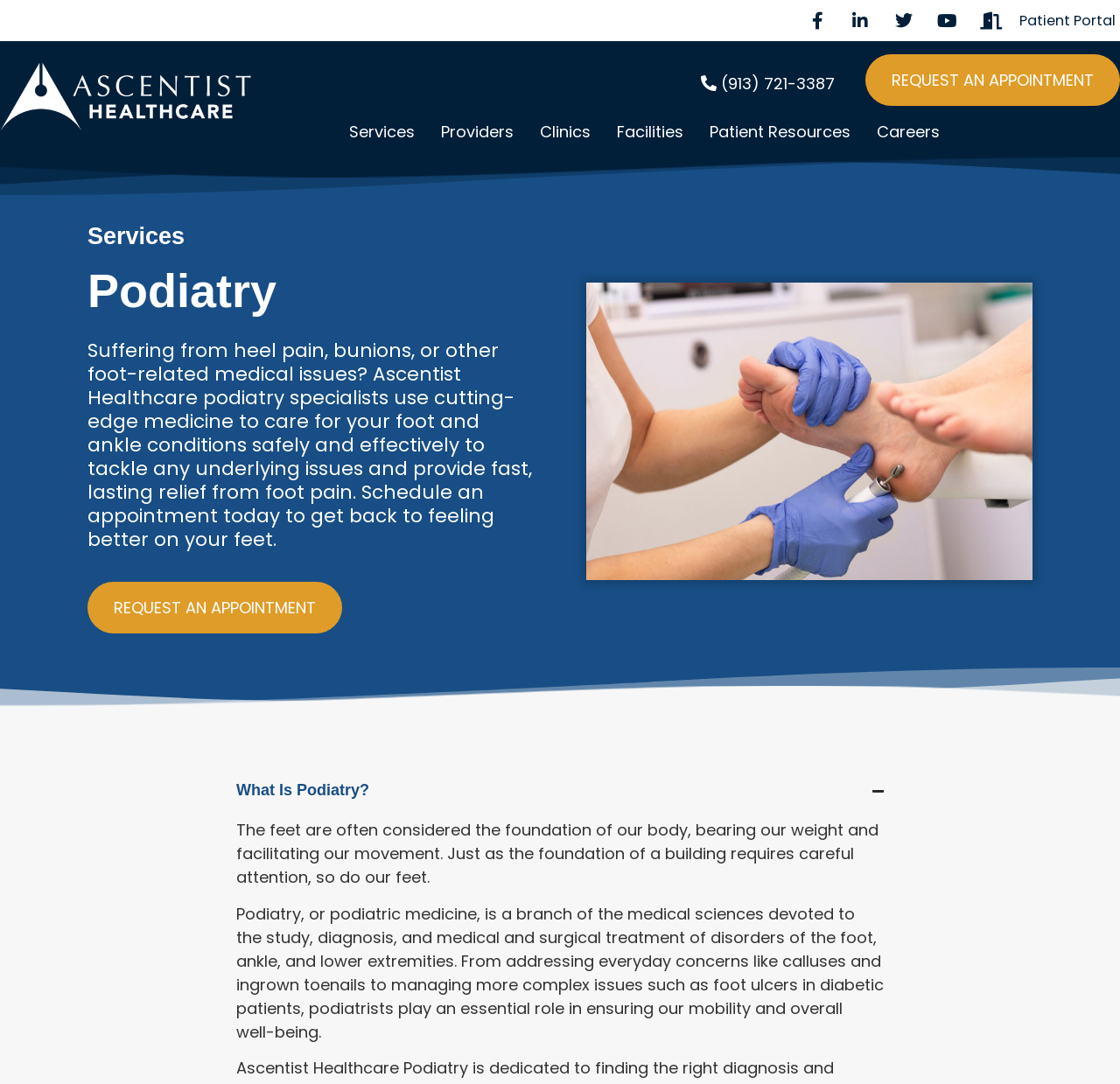Answer the following in one word or a short phrase: 
What is the phone number to schedule an appointment?

(913) 721-3387